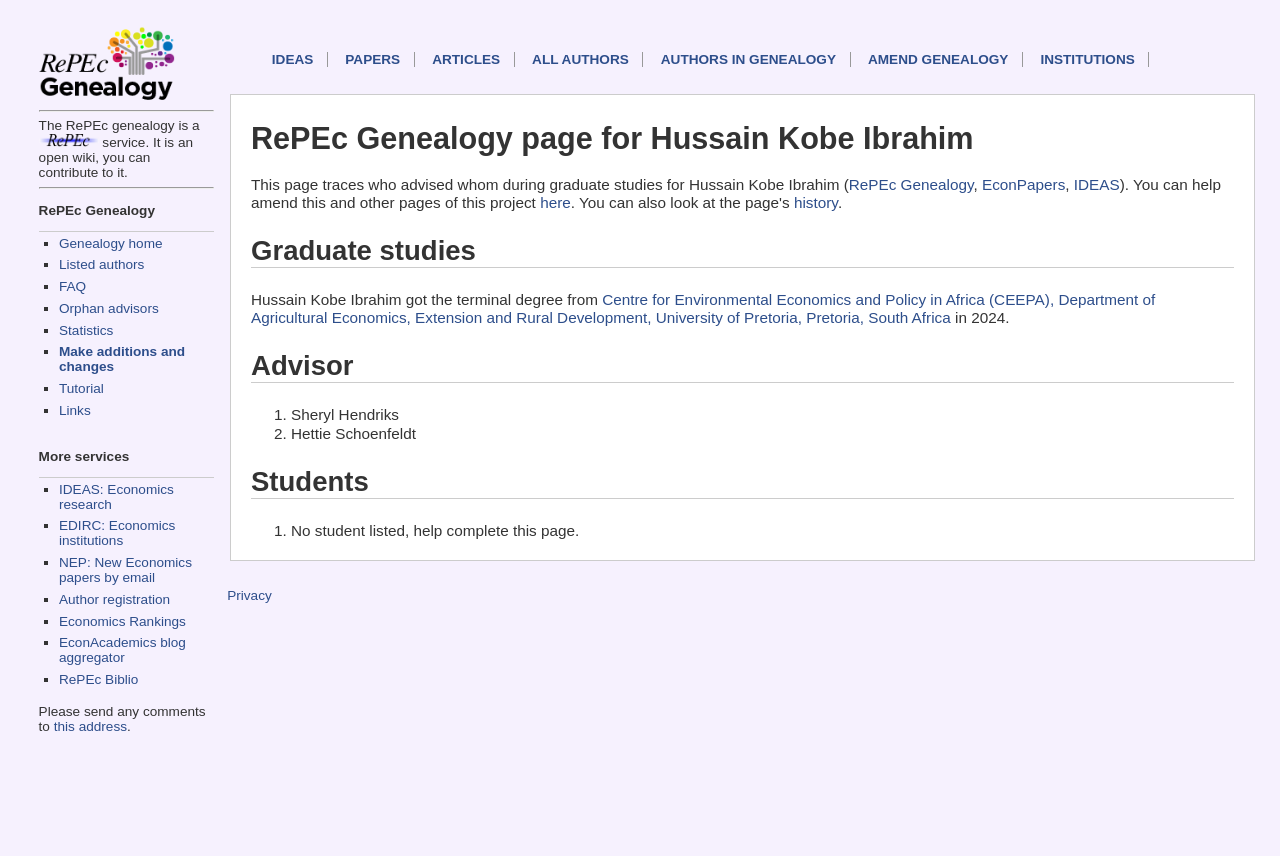What is the name of the institution where Hussain Kobe Ibrahim got the terminal degree?
Using the image as a reference, deliver a detailed and thorough answer to the question.

This answer can be obtained by reading the section 'Graduate studies' on the page, which mentions that Hussain Kobe Ibrahim got the terminal degree from Centre for Environmental Economics and Policy in Africa (CEEPA), Department of Agricultural Economics, Extension and Rural Development, University of Pretoria, Pretoria, South Africa.